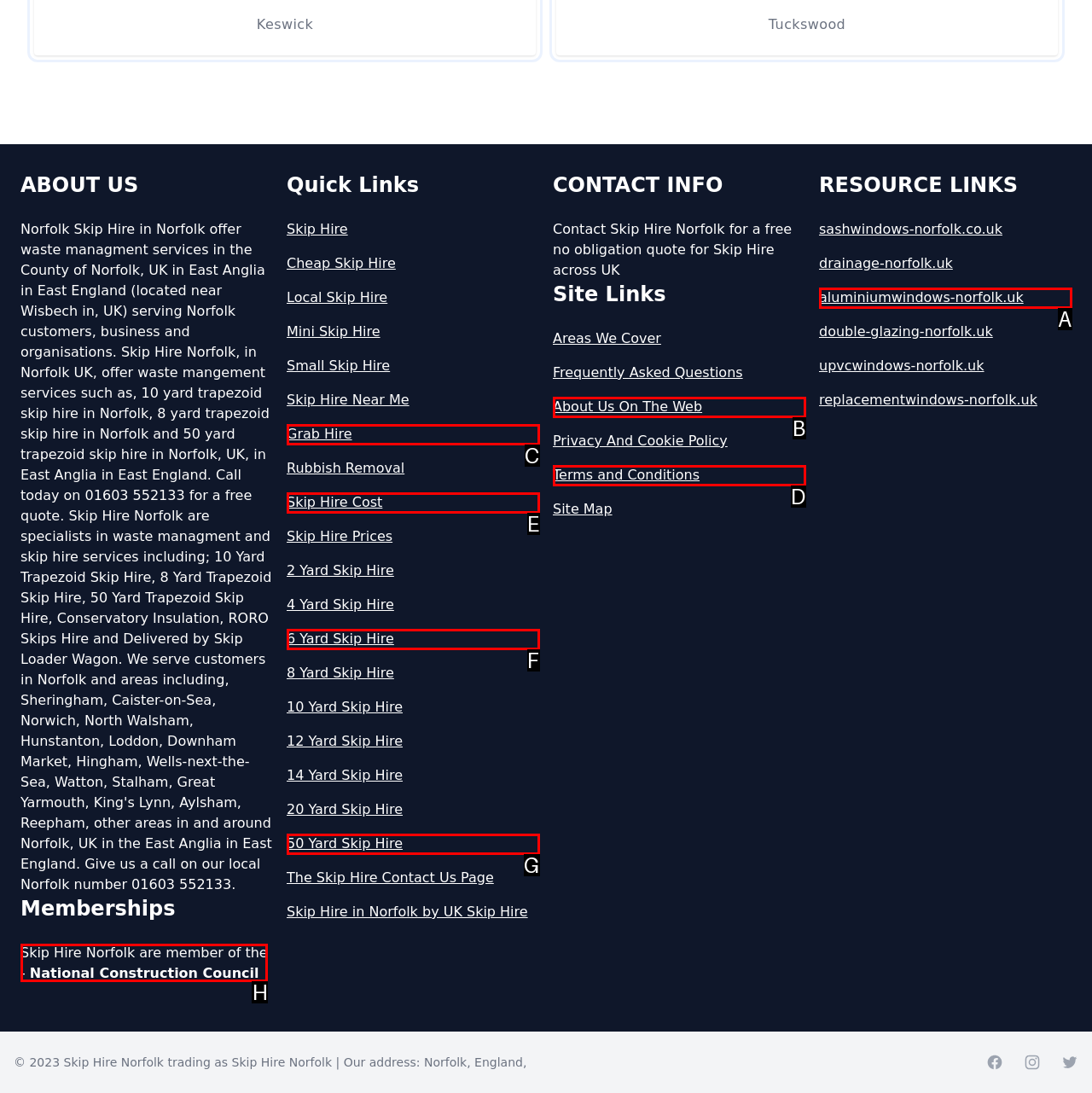Identify the letter of the UI element I need to click to carry out the following instruction: View technical specifications

None